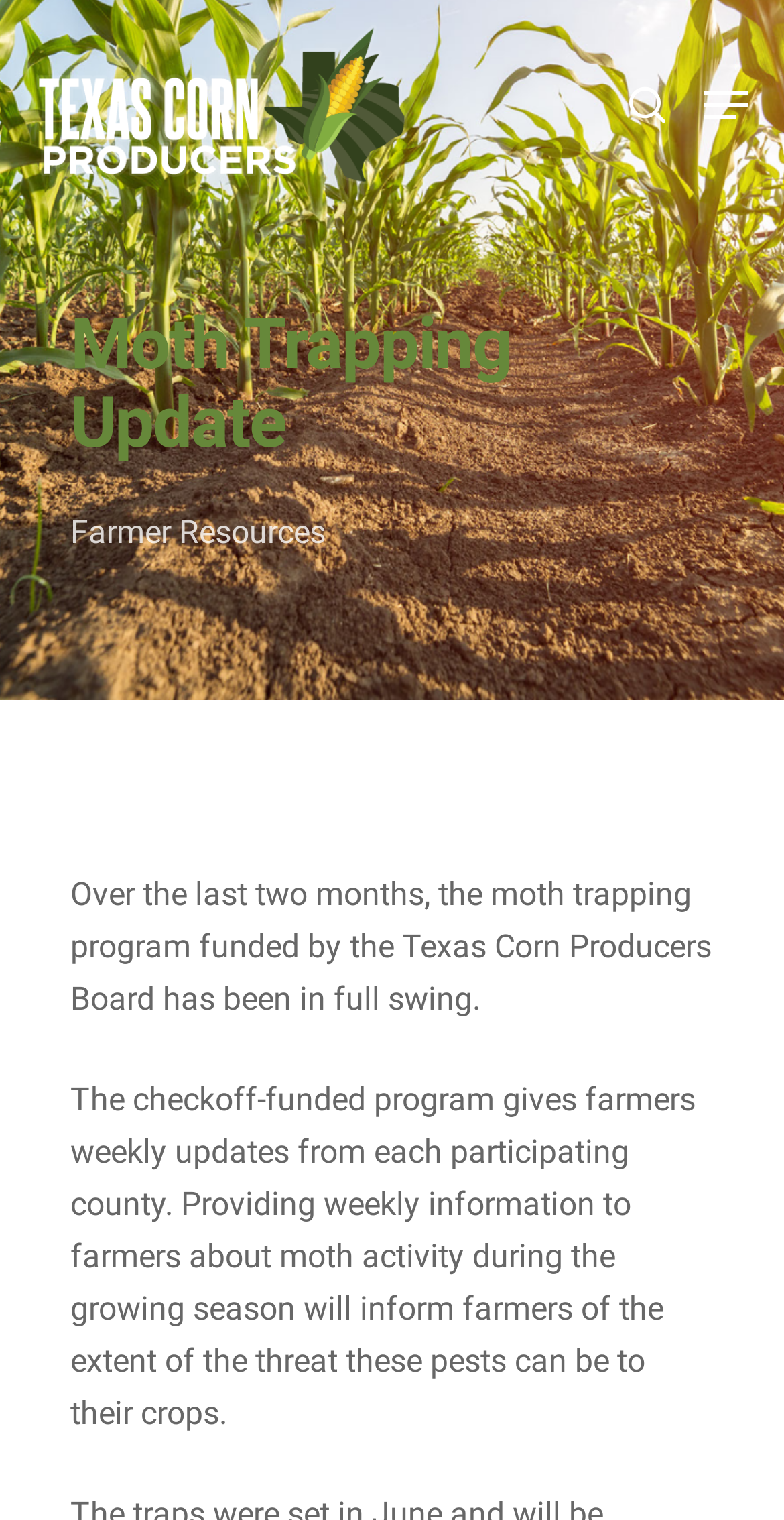Provide a thorough description of this webpage.

The webpage is about a Moth Trapping Update from Texas Corn Producers. At the top left, there is a search bar with a placeholder text "Search" and a hint "Hit enter to search or ESC to close" below it. 

On the top right, there are three links, with the middle one being a logo of Texas Corn Producers, represented by three identical images. 

Below the search bar, there is a main heading "Moth Trapping Update" in the center of the page. Underneath the heading, there is a link to "Farmer Resources" on the left. 

To the right of the "Farmer Resources" link, there are two paragraphs of text. The first paragraph explains that the moth trapping program has been in full swing over the last two months, providing weekly updates to farmers from each participating county. The second paragraph elaborates on the purpose of the program, which is to inform farmers about moth activity during the growing season and the potential threat to their crops.